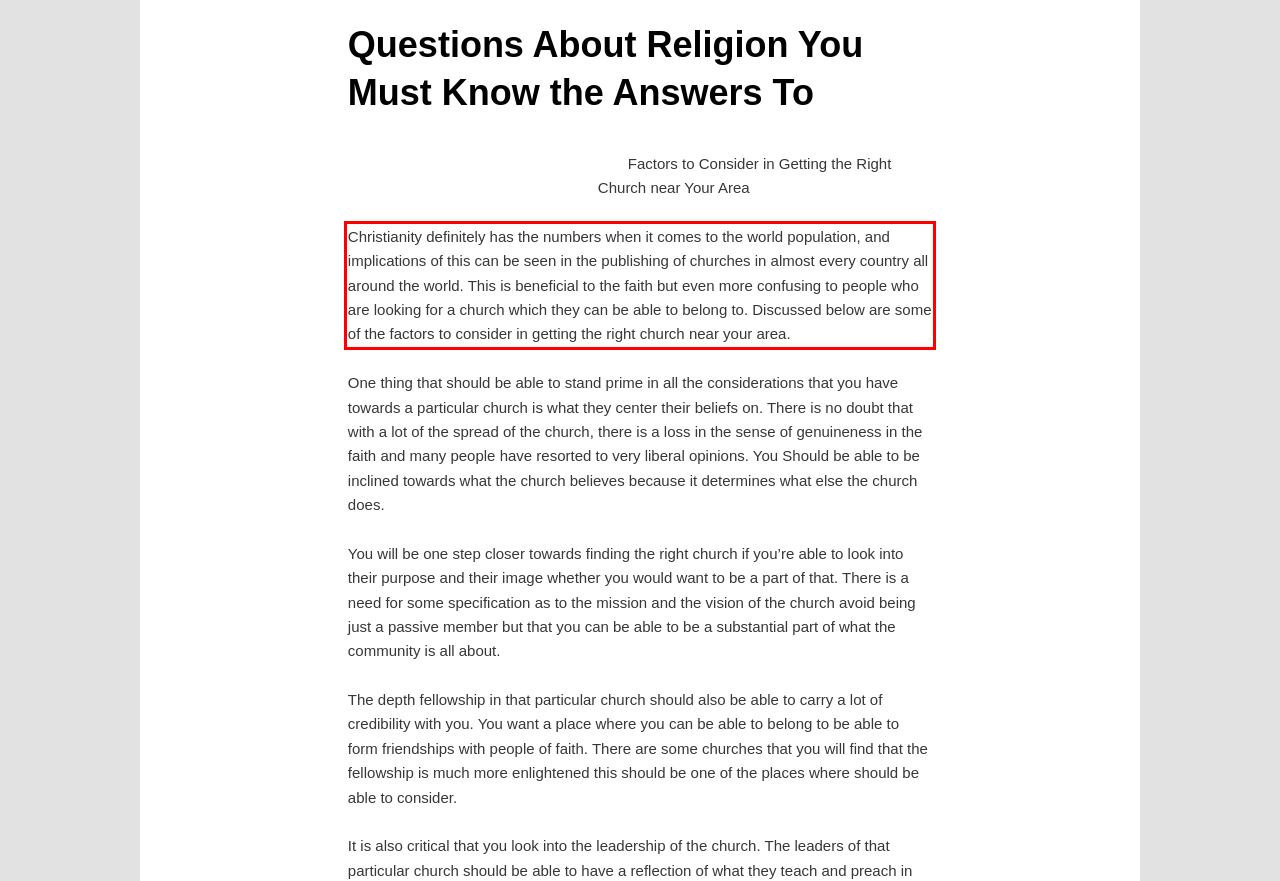Look at the provided screenshot of the webpage and perform OCR on the text within the red bounding box.

Christianity definitely has the numbers when it comes to the world population, and implications of this can be seen in the publishing of churches in almost every country all around the world. This is beneficial to the faith but even more confusing to people who are looking for a church which they can be able to belong to. Discussed below are some of the factors to consider in getting the right church near your area.